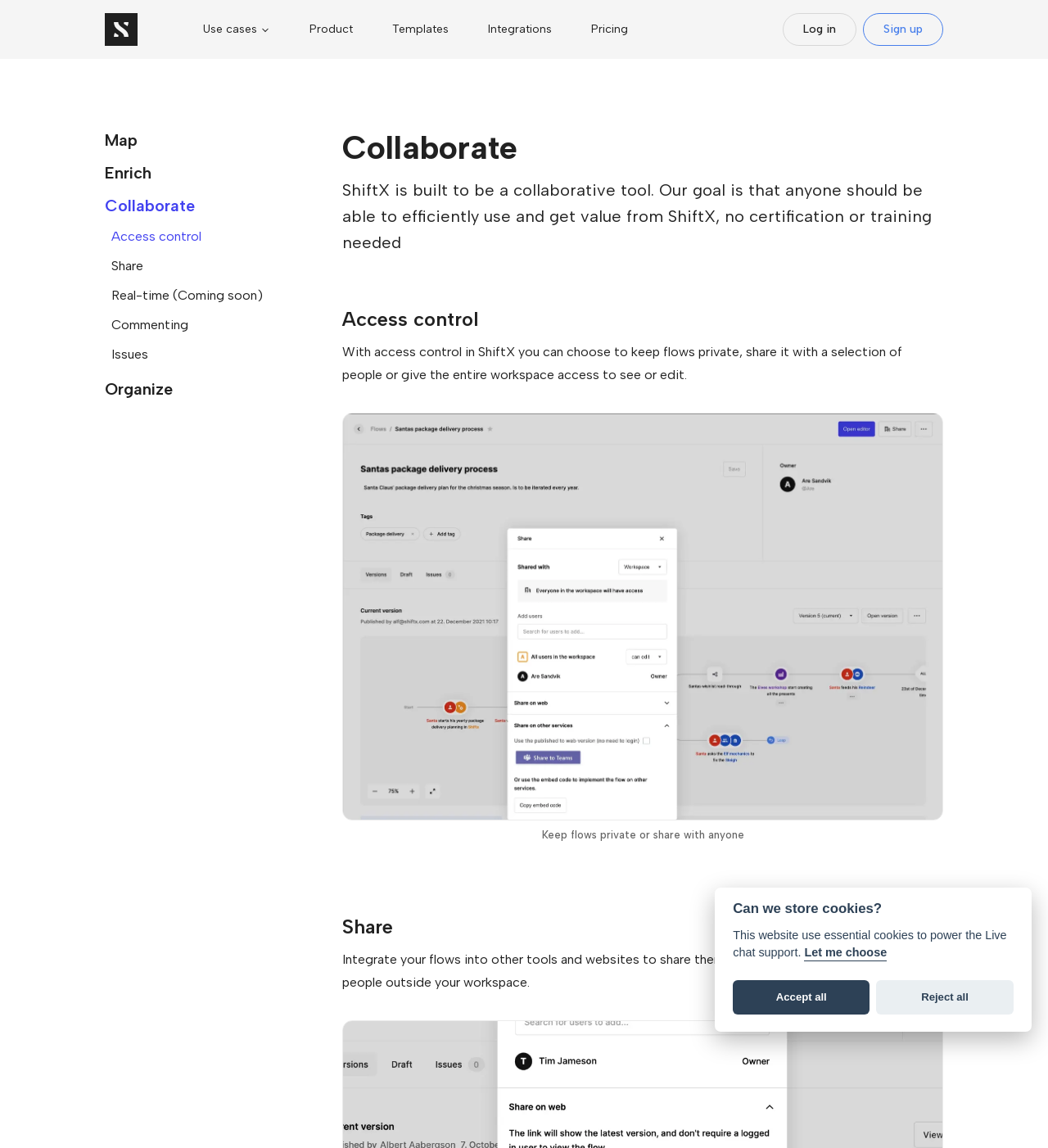Answer the following query concisely with a single word or phrase:
What is the main purpose of ShiftX?

Collaborative tool